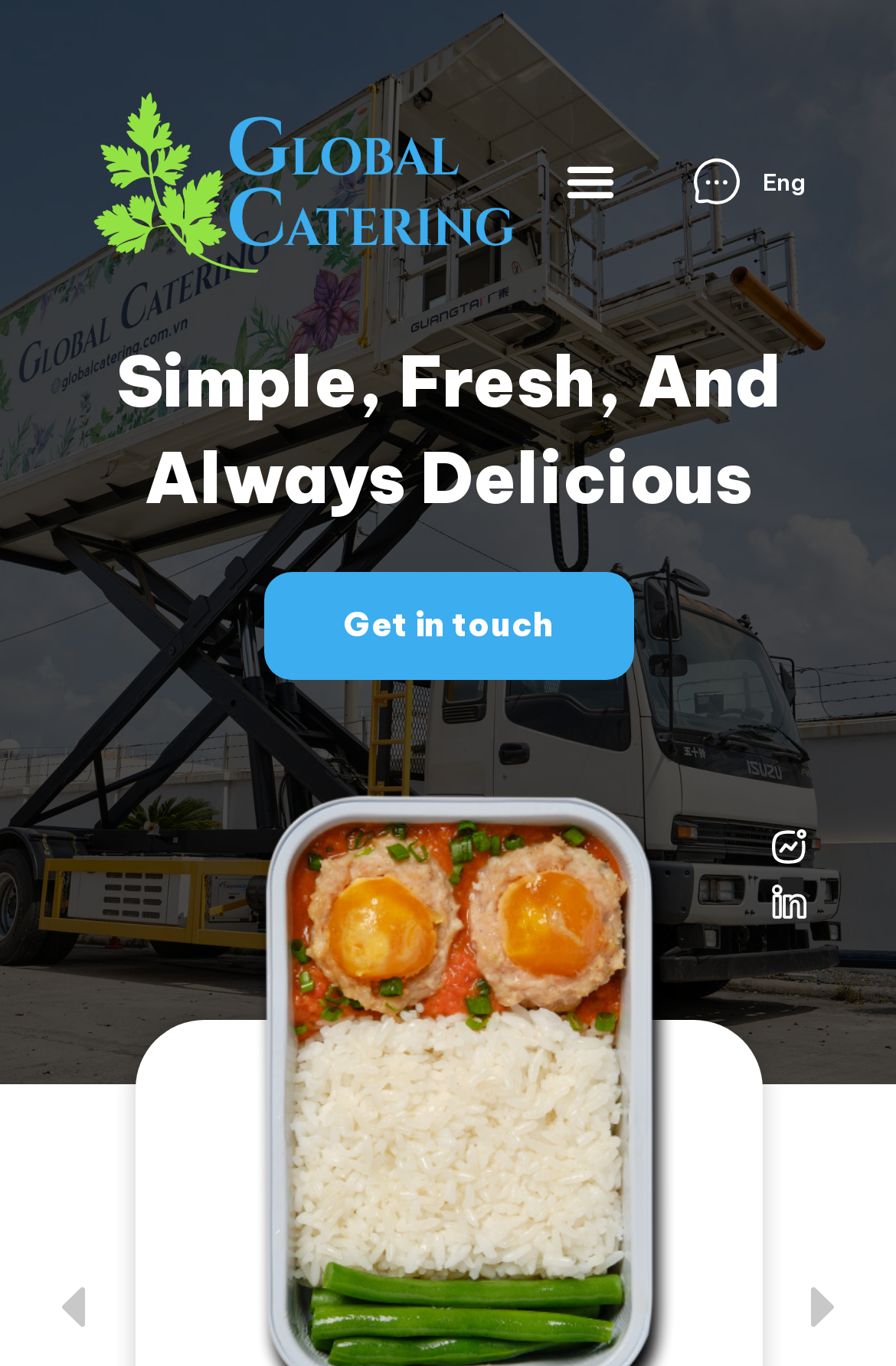Calculate the bounding box coordinates for the UI element based on the following description: "Menu". Ensure the coordinates are four float numbers between 0 and 1, i.e., [left, top, right, bottom].

[0.618, 0.106, 0.702, 0.161]